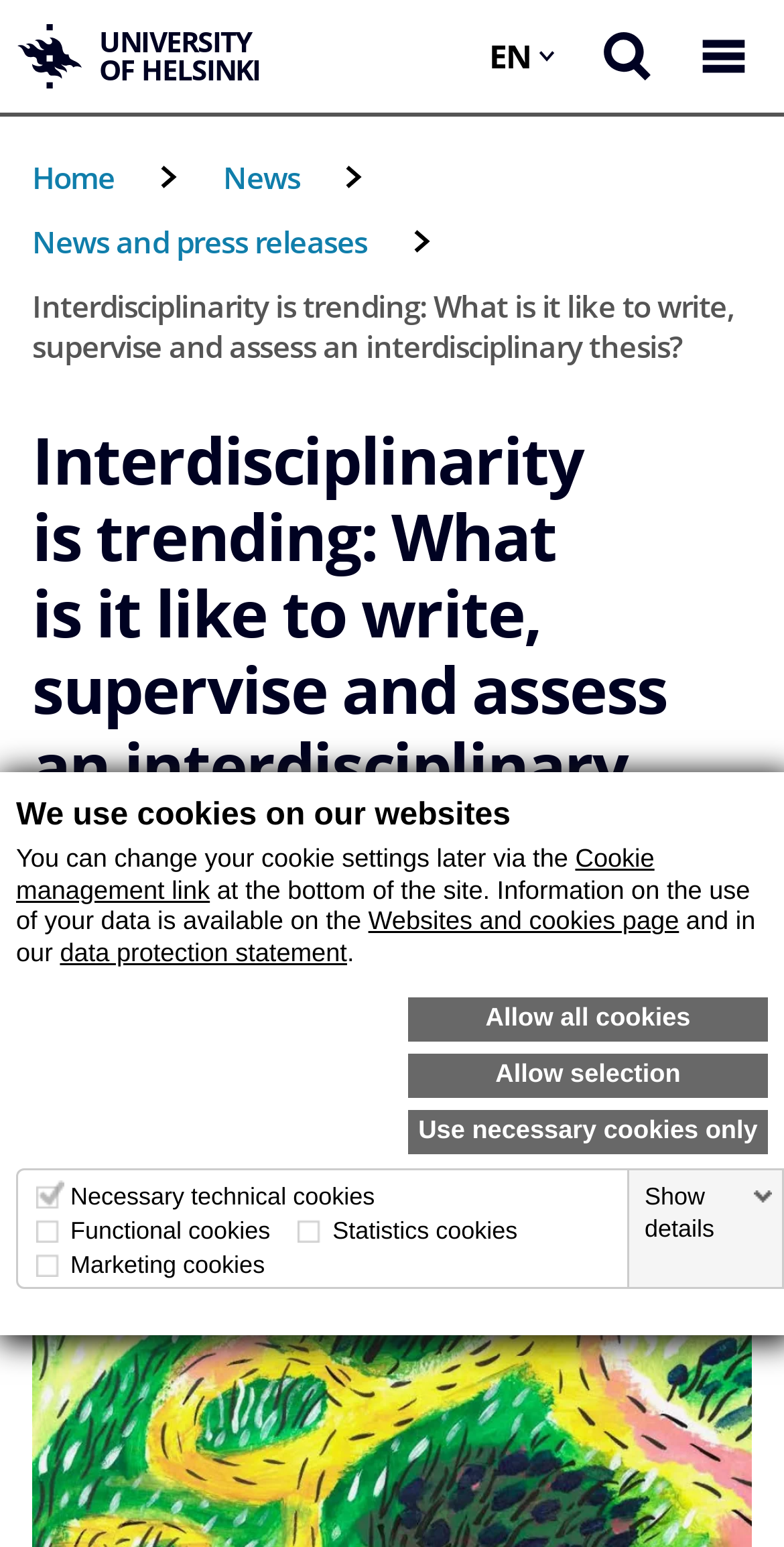Please provide a detailed answer to the question below by examining the image:
What is the name of the university?

The question asks for the name of the university. By looking at the webpage, we can see the link 'UNIVERSITY OF HELSINKI' at the top left corner, which indicates the name of the university.